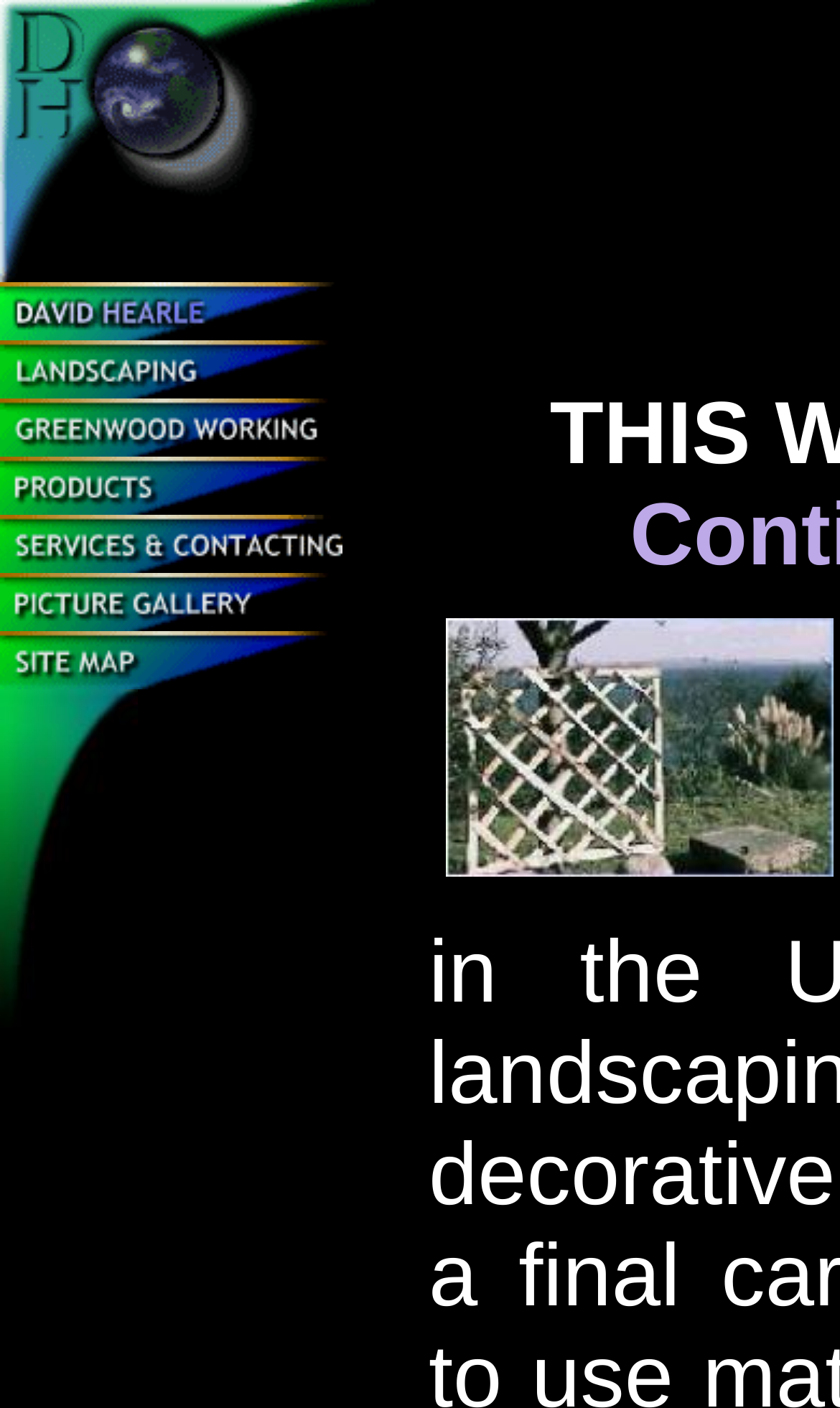Generate a comprehensive caption for the webpage you are viewing.

The webpage is about David Hearle, and it appears to be a personal or professional website. At the top, there is a large image that spans about 44.9% of the width of the page. Below this image, there is a table with multiple rows, each containing a cell with a link and an accompanying image. The links are labeled as "Landscaping", "Greenwood Working", "Products", "Services & Contacting", "Picture Gallery", and "Site Map", suggesting that these are different sections or categories of the website.

The links are arranged in a vertical column, with each link positioned below the previous one. The images associated with each link are small and appear to be icons or thumbnails. The table takes up about 40.8% of the width of the page and spans from about 20% to 73% of the height of the page.

To the right of the table, there is another image that takes up about 46.1% of the width of the page and spans from about 43.9% to 62.3% of the height of the page. This image is labeled as "Square Trellis", suggesting that it may be a product or service offered by David Hearle.

Overall, the webpage appears to be a simple and organized layout, with a focus on showcasing different aspects of David Hearle's work or services.